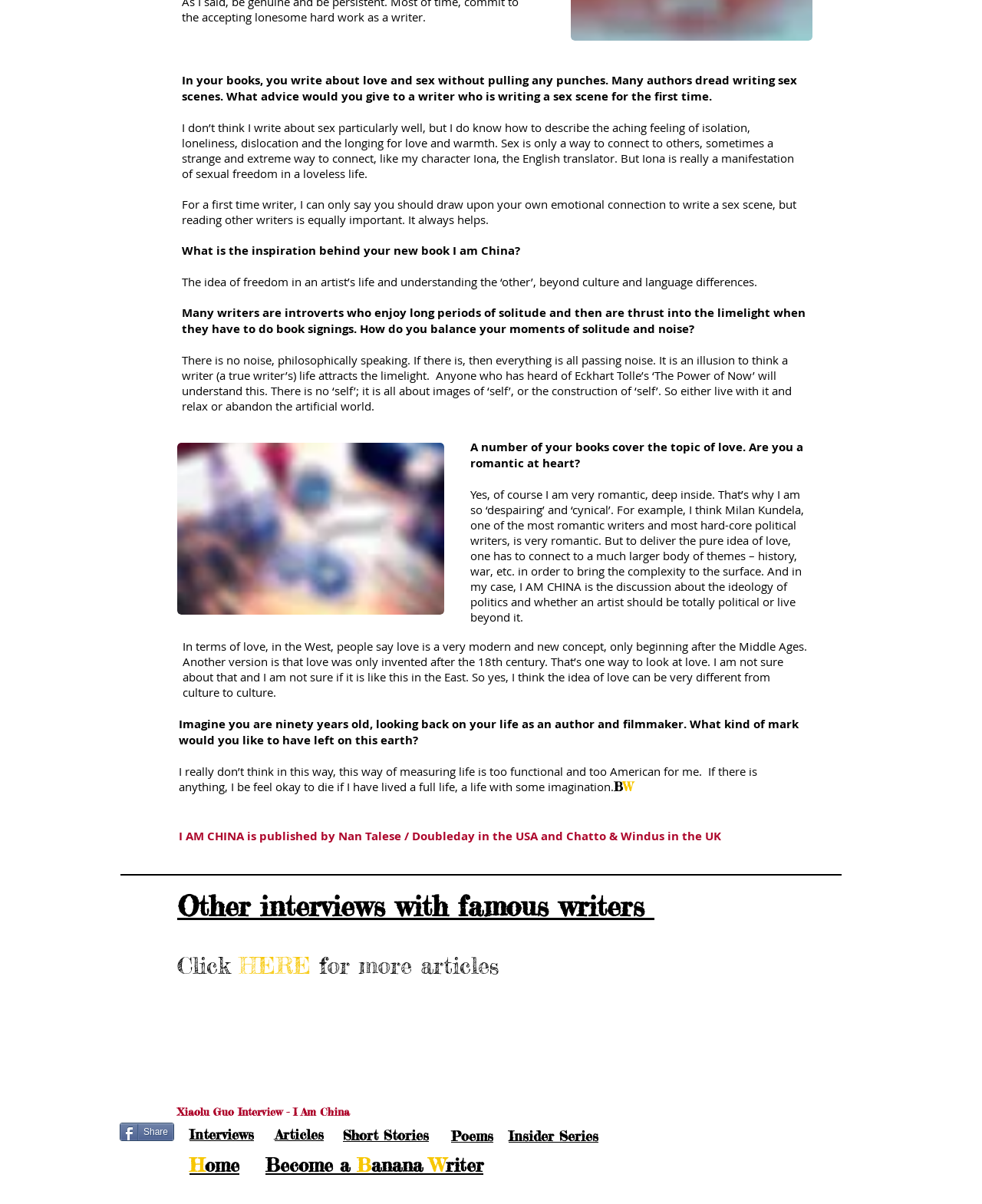What is the author's opinion on writing sex scenes? Analyze the screenshot and reply with just one word or a short phrase.

Draw upon emotional connection